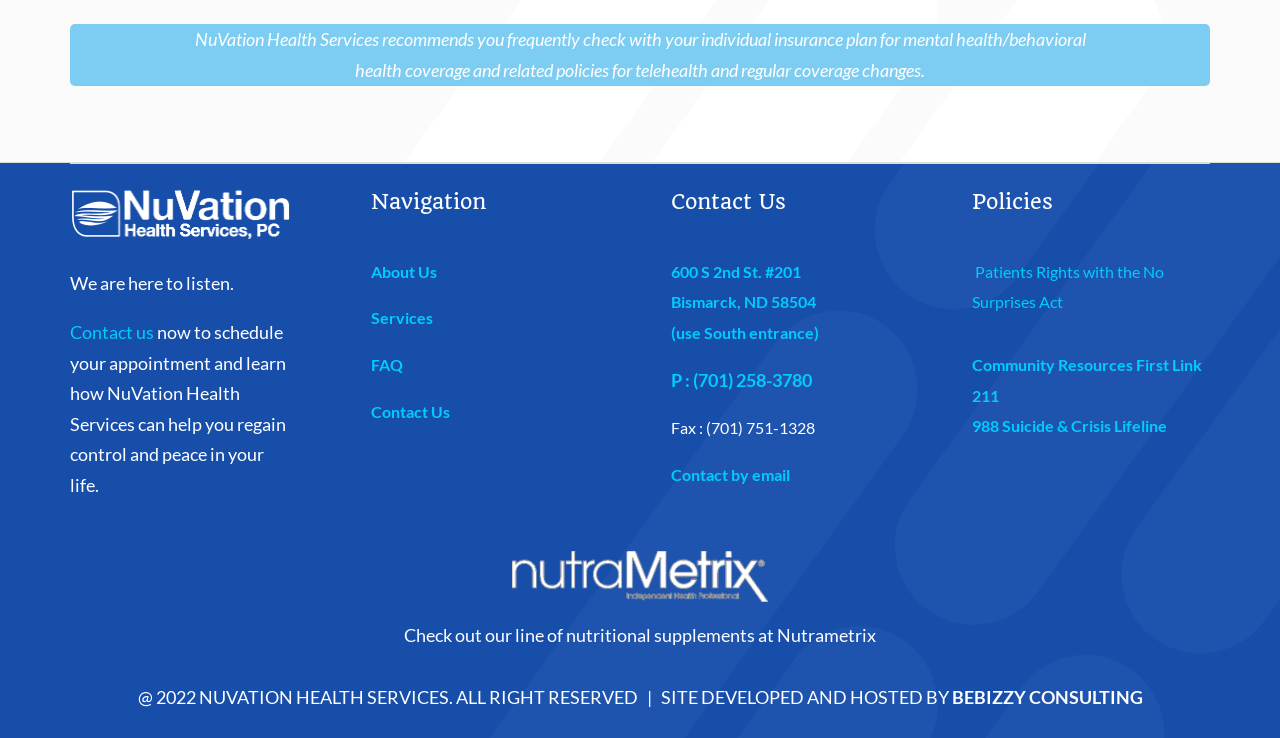Locate the bounding box coordinates of the clickable area to execute the instruction: "Check out our nutritional supplements". Provide the coordinates as four float numbers between 0 and 1, represented as [left, top, right, bottom].

[0.316, 0.846, 0.684, 0.875]